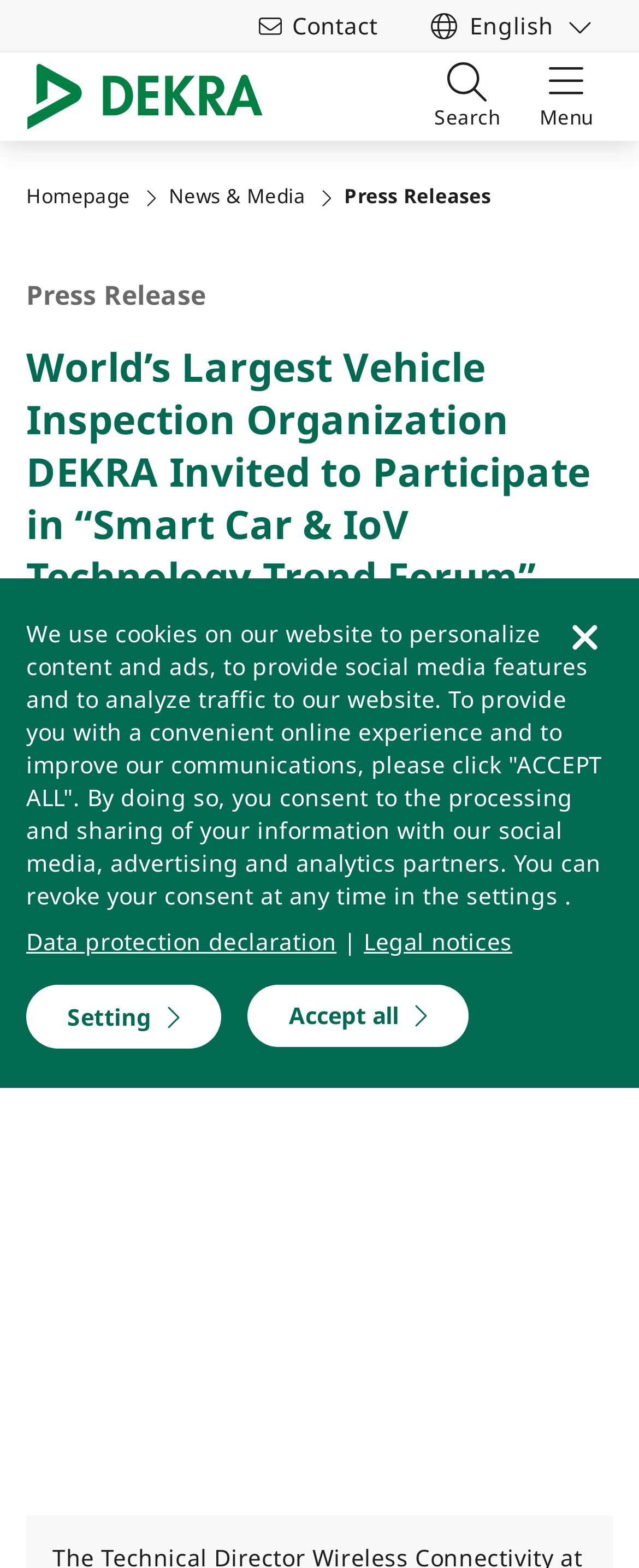Determine the bounding box coordinates of the element that should be clicked to execute the following command: "Search something".

[0.649, 0.033, 0.813, 0.09]